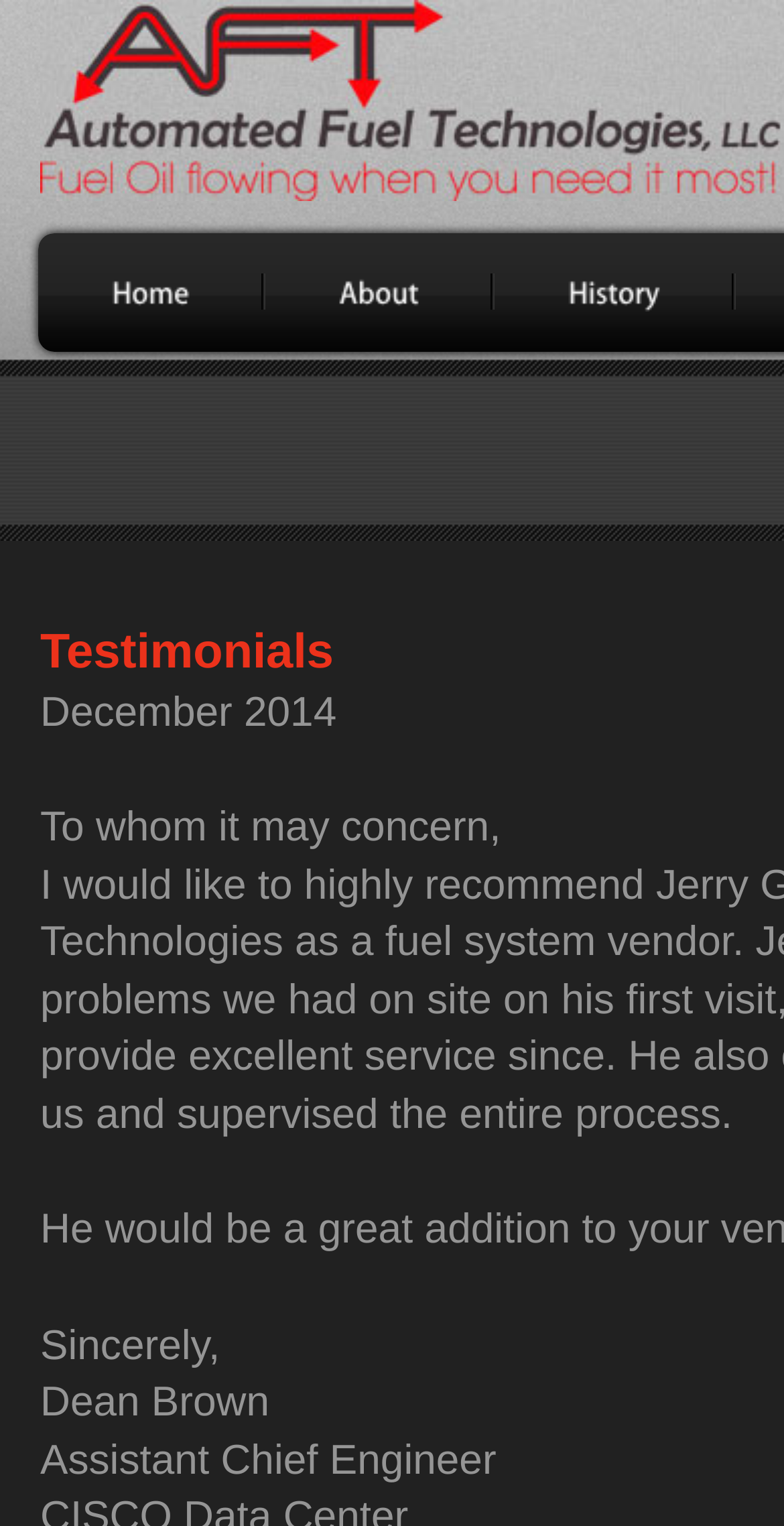What is the name of the person who signed the testimonial?
Based on the image, respond with a single word or phrase.

Dean Brown